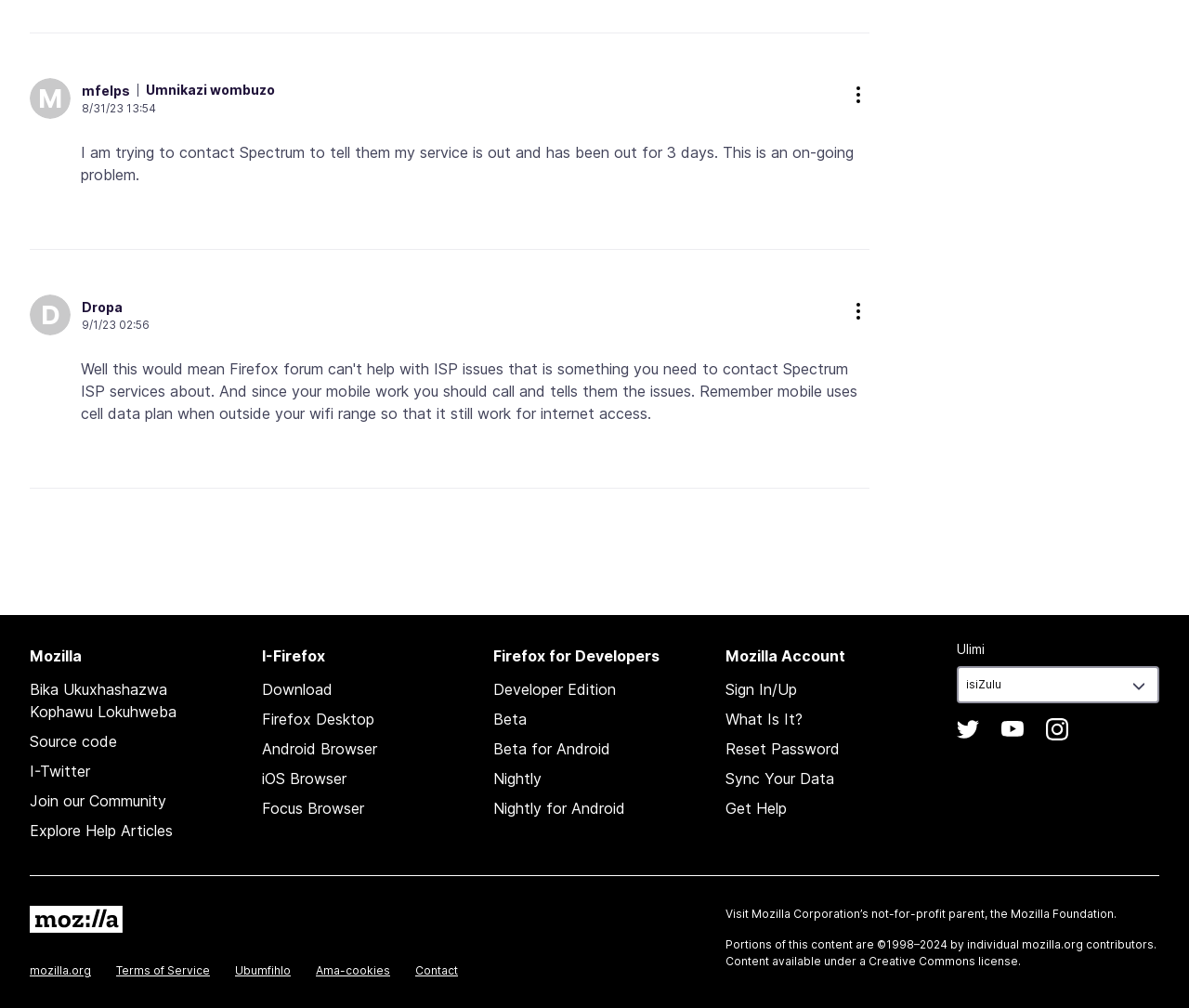What is the name of the browser?
Make sure to answer the question with a detailed and comprehensive explanation.

The name of the browser can be determined by looking at the headings and links on the webpage. The heading 'I-Firefox' and links like 'Firefox Desktop' and 'Firefox for Developers' suggest that the browser is Firefox.